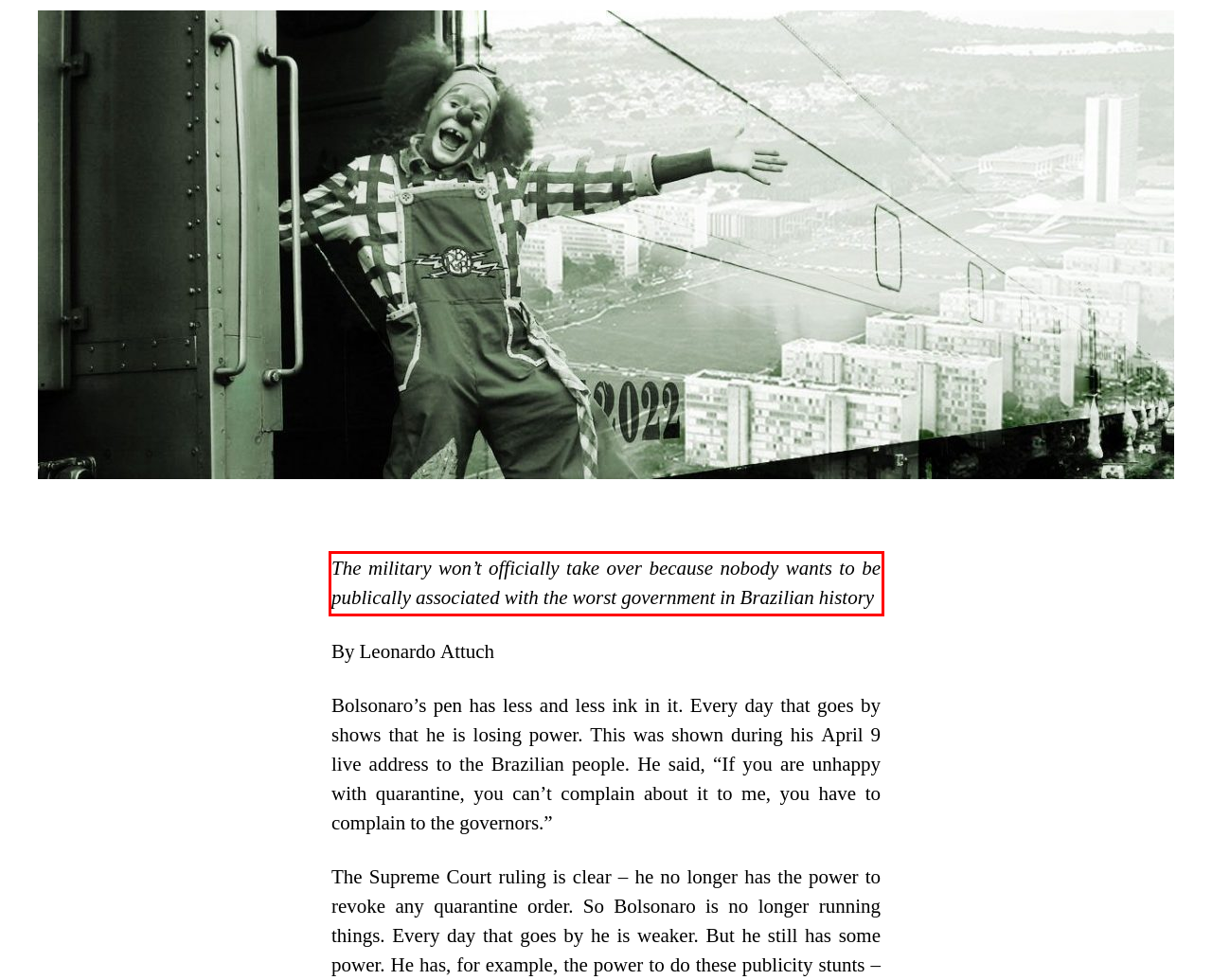Within the screenshot of the webpage, there is a red rectangle. Please recognize and generate the text content inside this red bounding box.

The military won’t officially take over because nobody wants to be publically associated with the worst government in Brazilian history